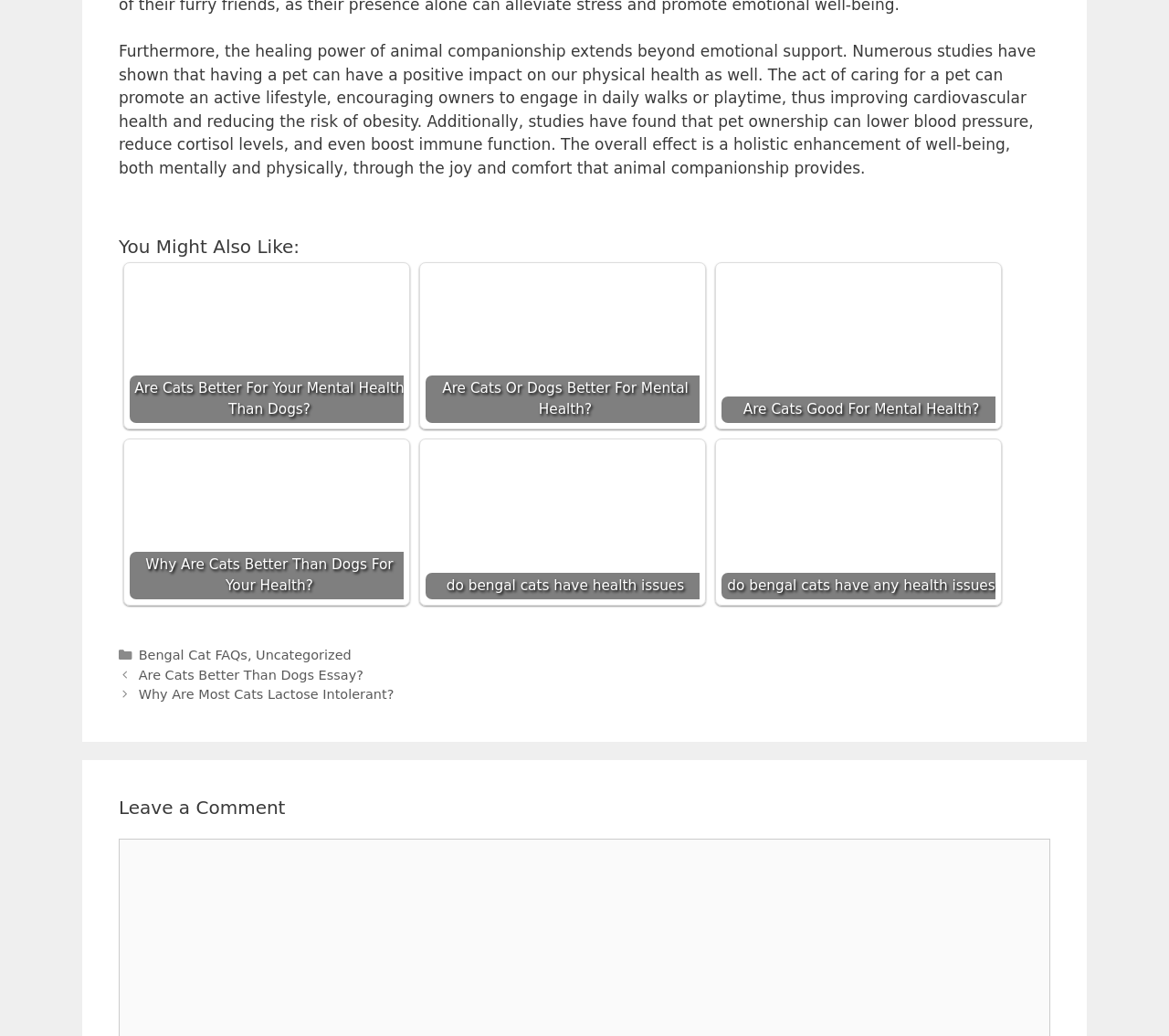Find the bounding box coordinates for the area that must be clicked to perform this action: "Read the article about the healing power of animal companionship".

[0.102, 0.041, 0.886, 0.171]